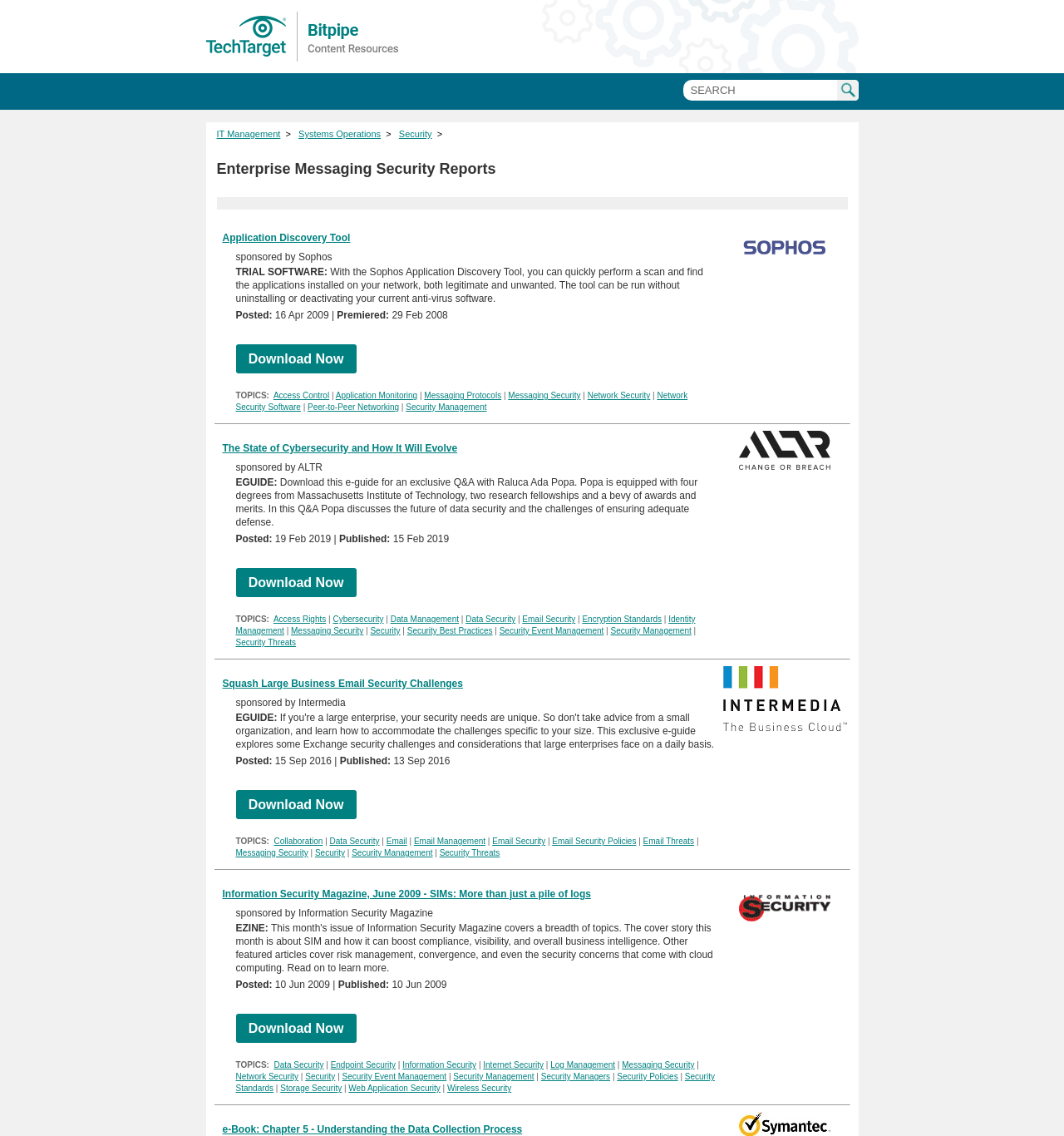Identify and extract the heading text of the webpage.

Enterprise Messaging Security Reports